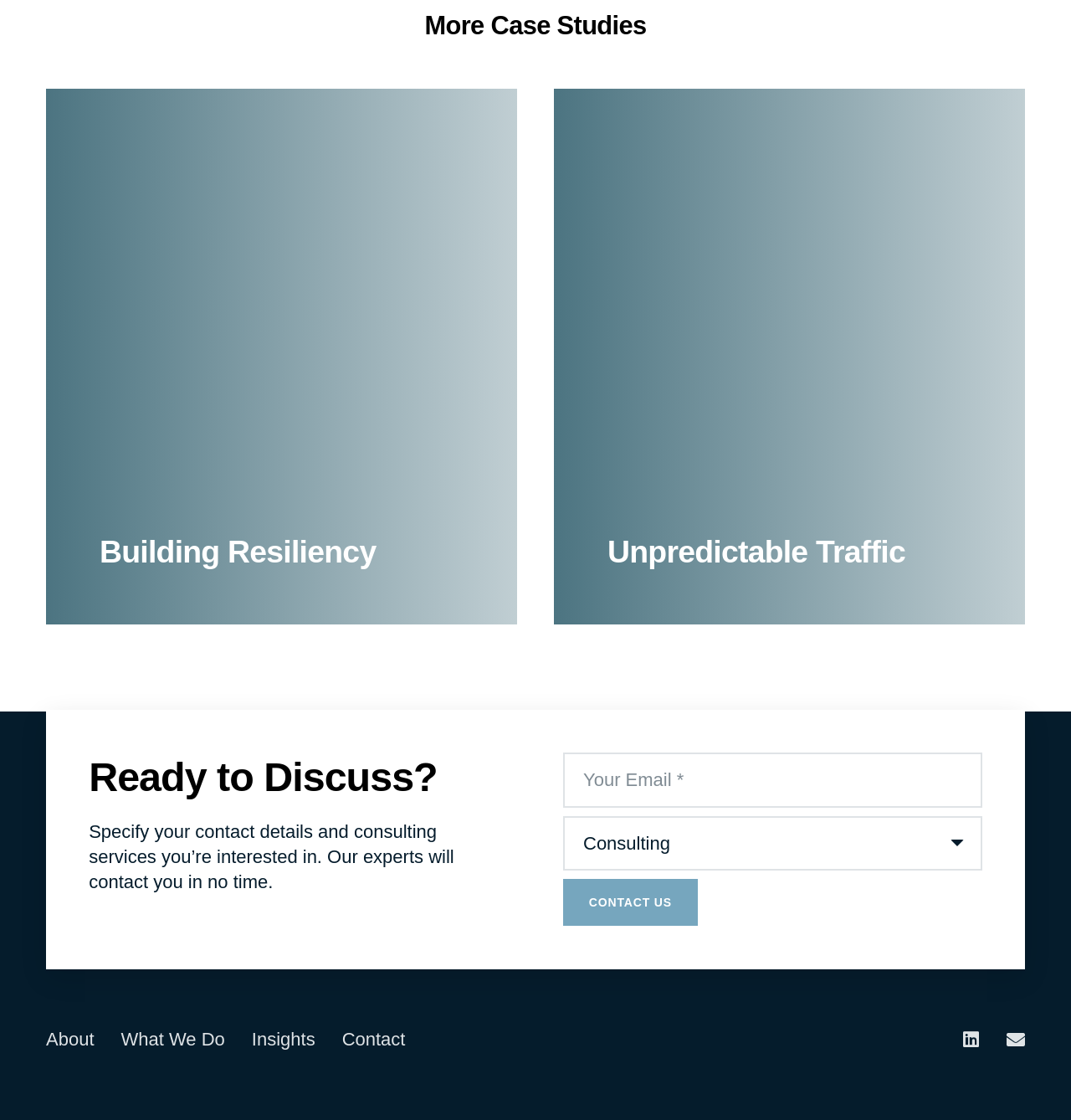How many links are in the footer section?
Look at the image and respond with a one-word or short phrase answer.

5